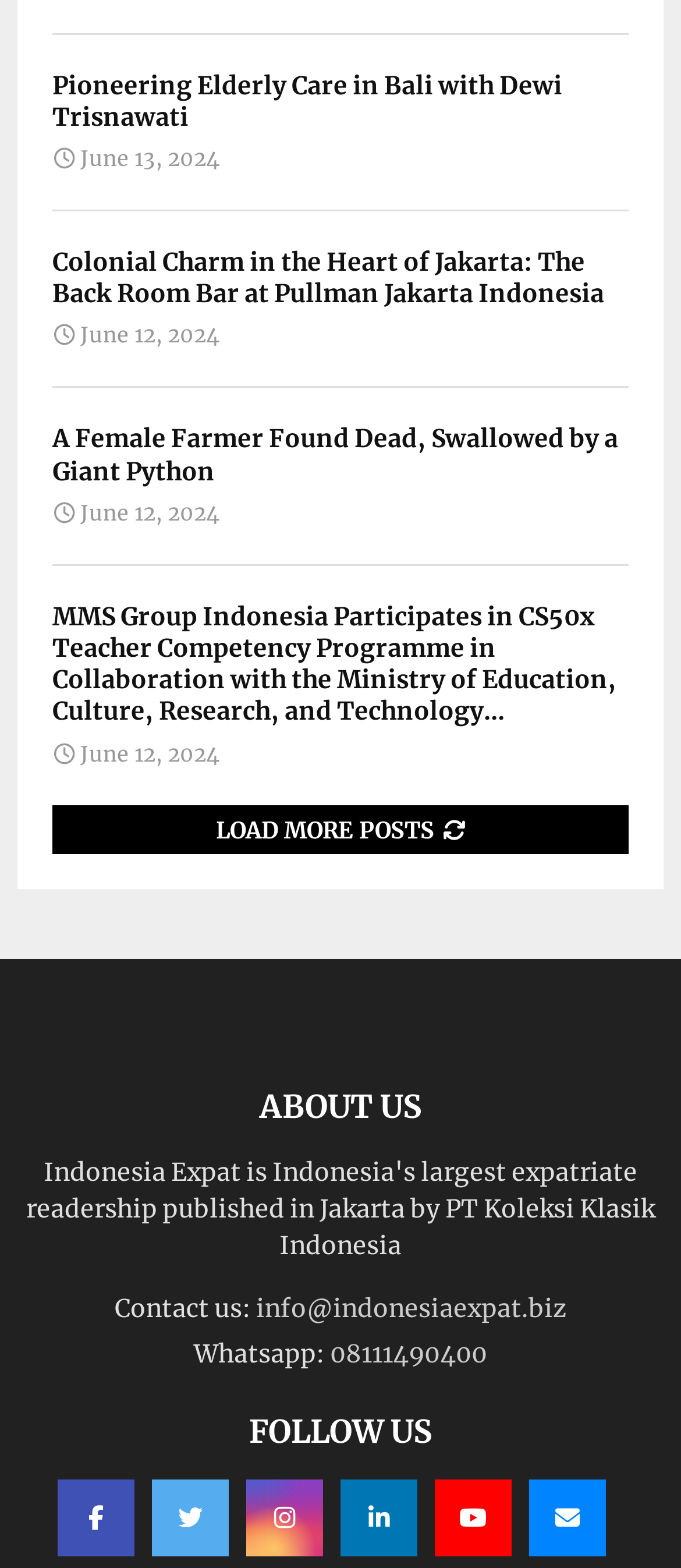Please determine the bounding box coordinates of the element's region to click in order to carry out the following instruction: "Click the 'info@indonesiaexpat.biz' email link". The coordinates should be four float numbers between 0 and 1, i.e., [left, top, right, bottom].

[0.376, 0.824, 0.832, 0.844]